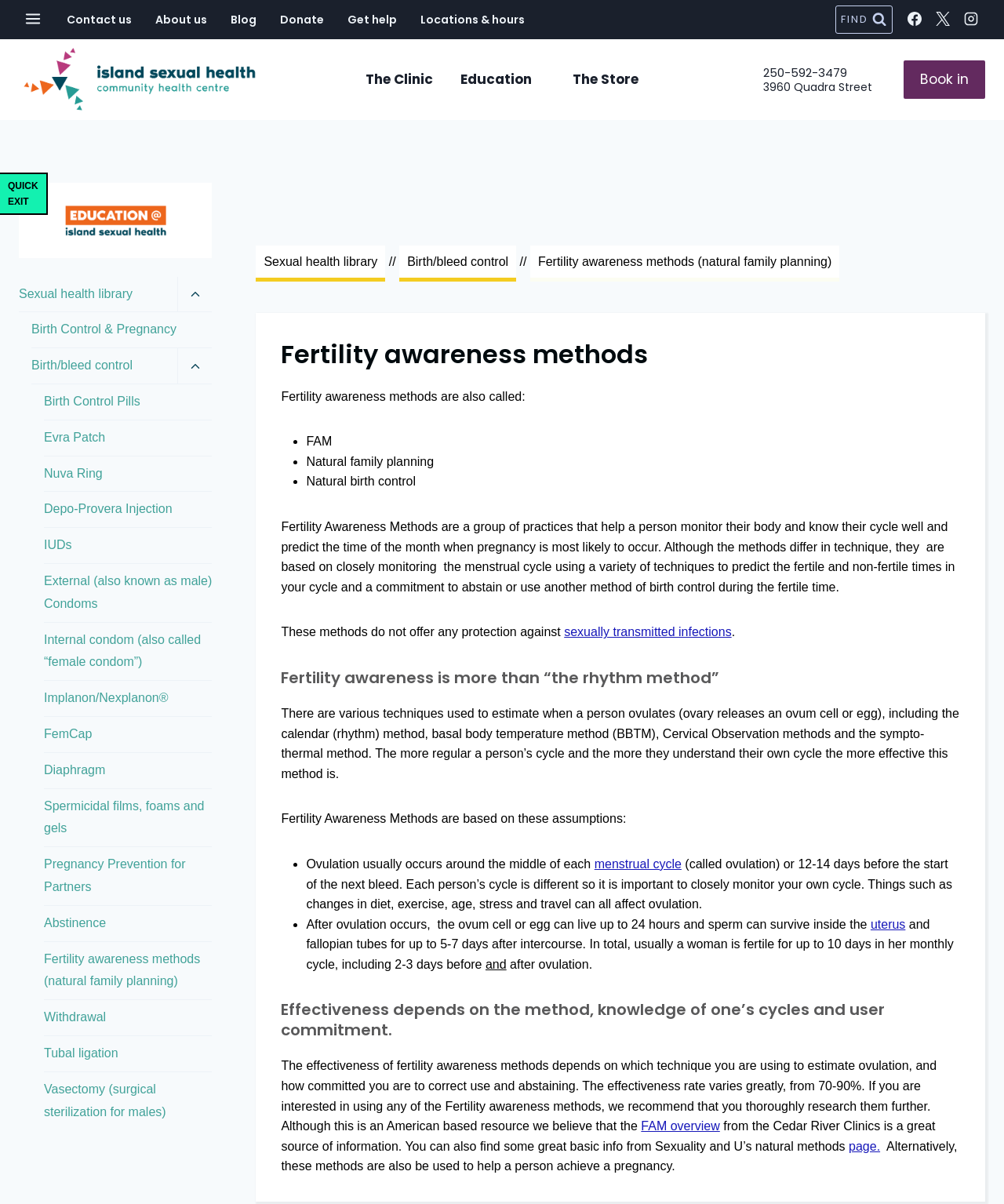Provide an in-depth caption for the elements present on the webpage.

This webpage is about fertility awareness methods, also known as natural family planning. The page is divided into several sections, with a main content area and a complementary section on the left.

At the top of the page, there is a navigation bar with links to "Contact us", "About us", "Blog", "Donate", "Get help", and "Locations & hours". On the right side of the navigation bar, there is a search form and social media links to Facebook, X, and Instagram.

Below the navigation bar, there is a primary navigation section with links to "The Clinic", "Education", "The Store", and a child menu of "Education". On the right side of this section, there is a phone number and address.

The main content area is divided into several sections. The first section has a heading "Fertility awareness methods" and a brief description of what these methods are. Below this, there is a list of different names for fertility awareness methods, including FAM, natural family planning, and natural birth control.

The next section explains how fertility awareness methods work, including the importance of closely monitoring the menstrual cycle and abstaining or using another method of birth control during fertile times. This section also mentions that these methods do not offer protection against sexually transmitted infections.

The following sections provide more information about fertility awareness methods, including the different techniques used to estimate ovulation, such as the calendar method, basal body temperature method, and cervical observation methods. There is also a section on the effectiveness of these methods, which depends on the technique used and the user's commitment to correct use.

The complementary section on the left has links to related topics, including birth control and pregnancy, birth/bleed control, and various birth control methods such as birth control pills, the Evra patch, and IUDs.

Overall, this webpage provides a comprehensive overview of fertility awareness methods, including how they work, their effectiveness, and related topics.